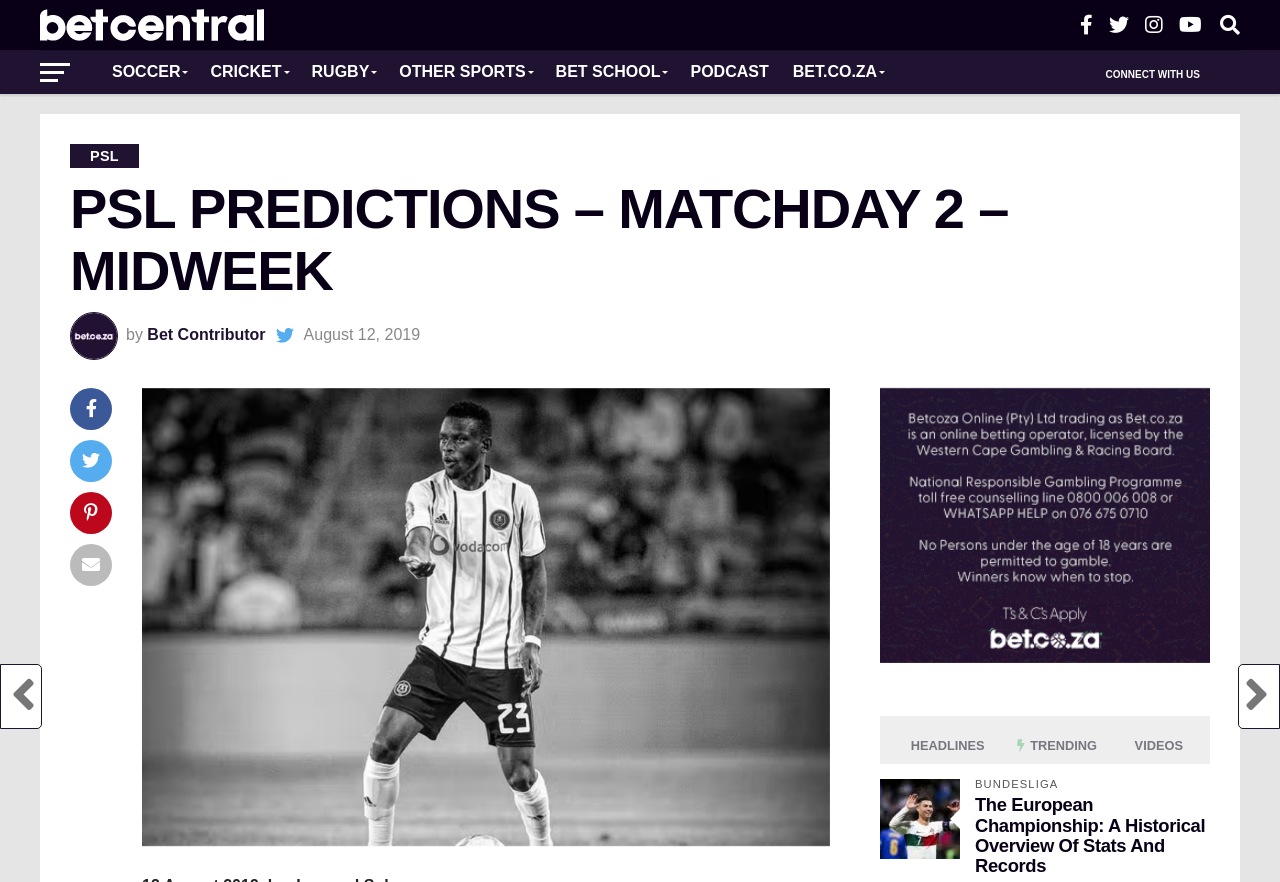Give a concise answer using one word or a phrase to the following question:
What is the date of the article?

August 12, 2019